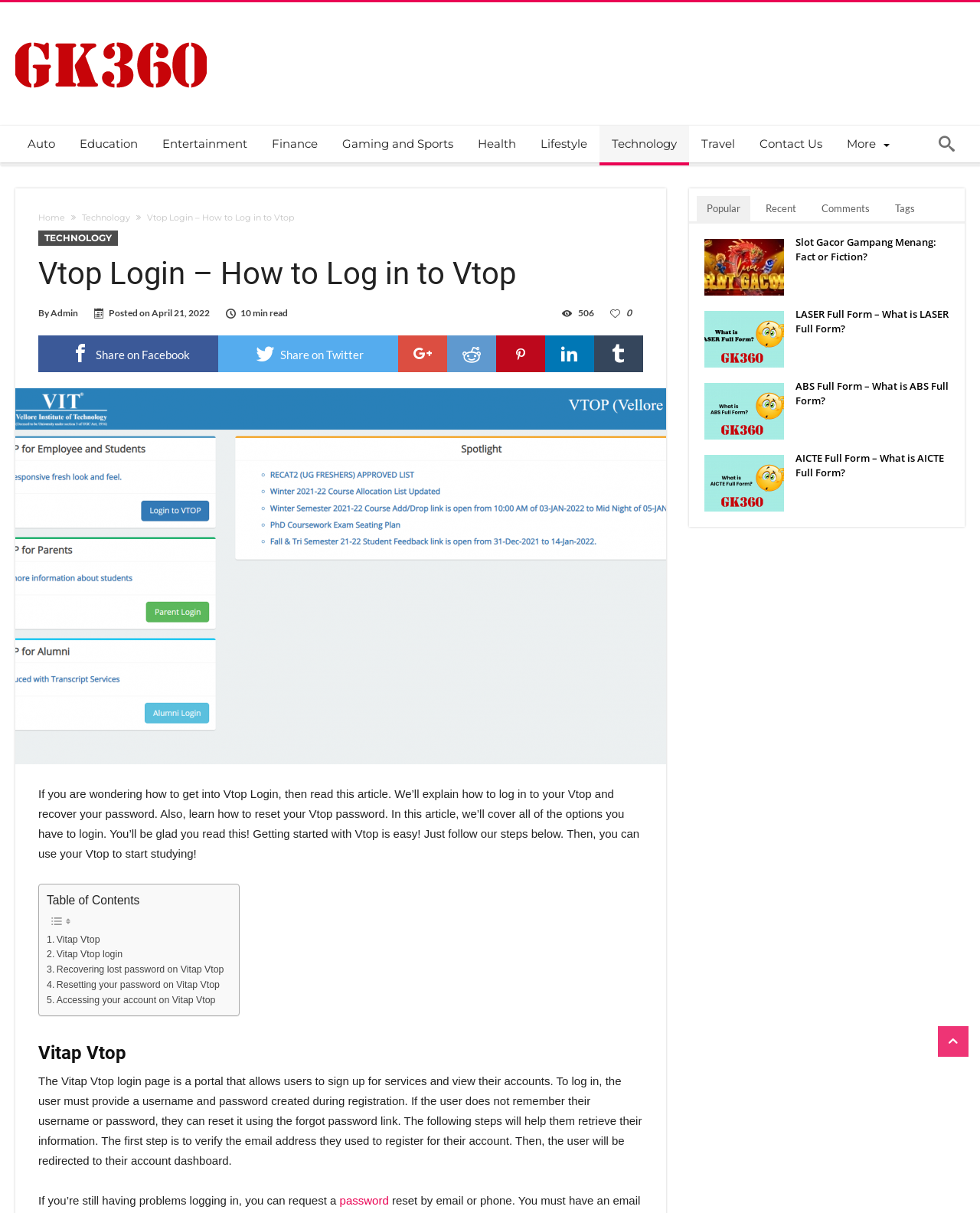What is the text of the webpage's headline?

Vtop Login – How to Log in to Vtop